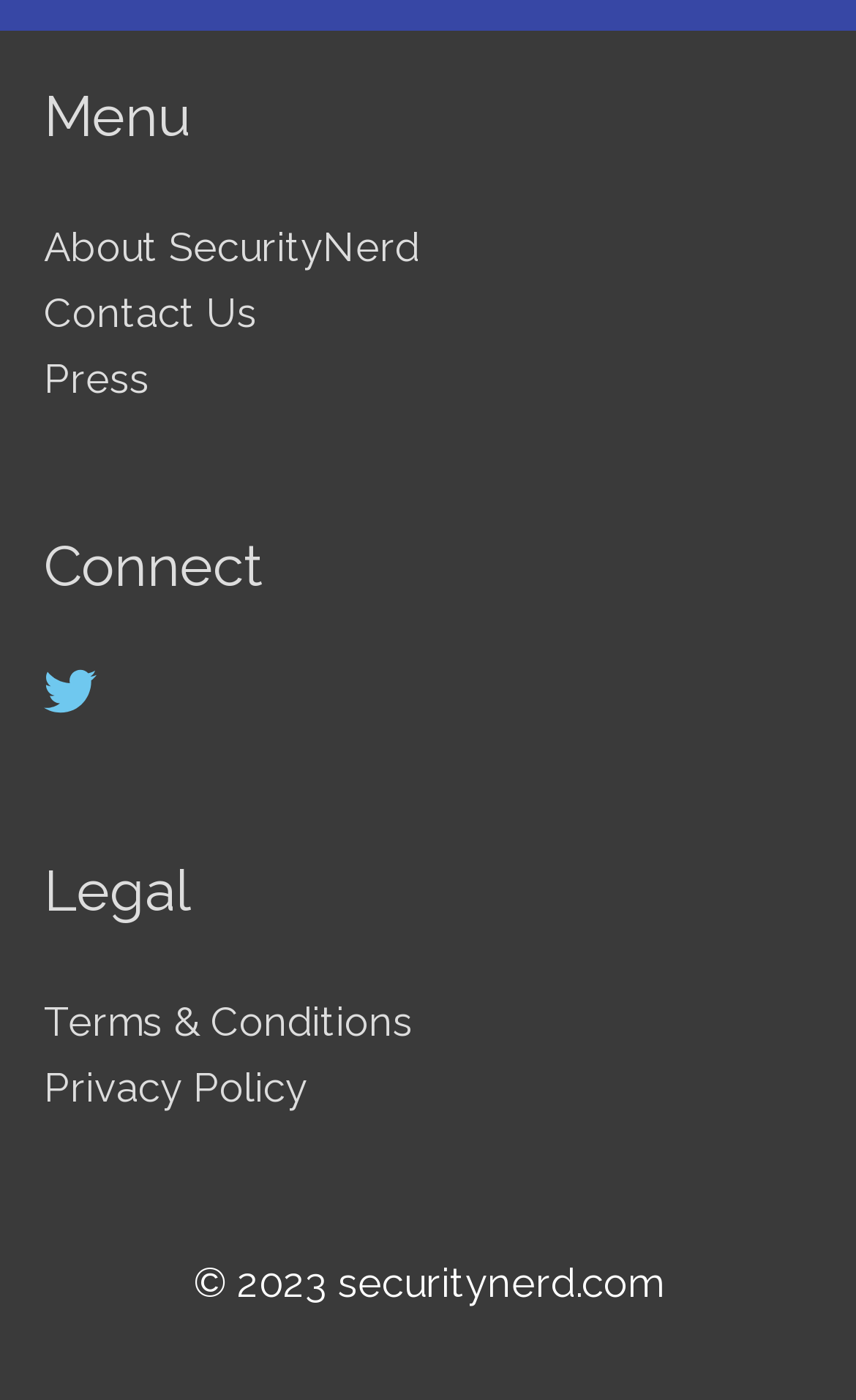What is the copyright year?
Provide an in-depth and detailed explanation in response to the question.

The copyright year can be found at the bottom of the webpage, where it says '© 2023 securitynerd.com'.